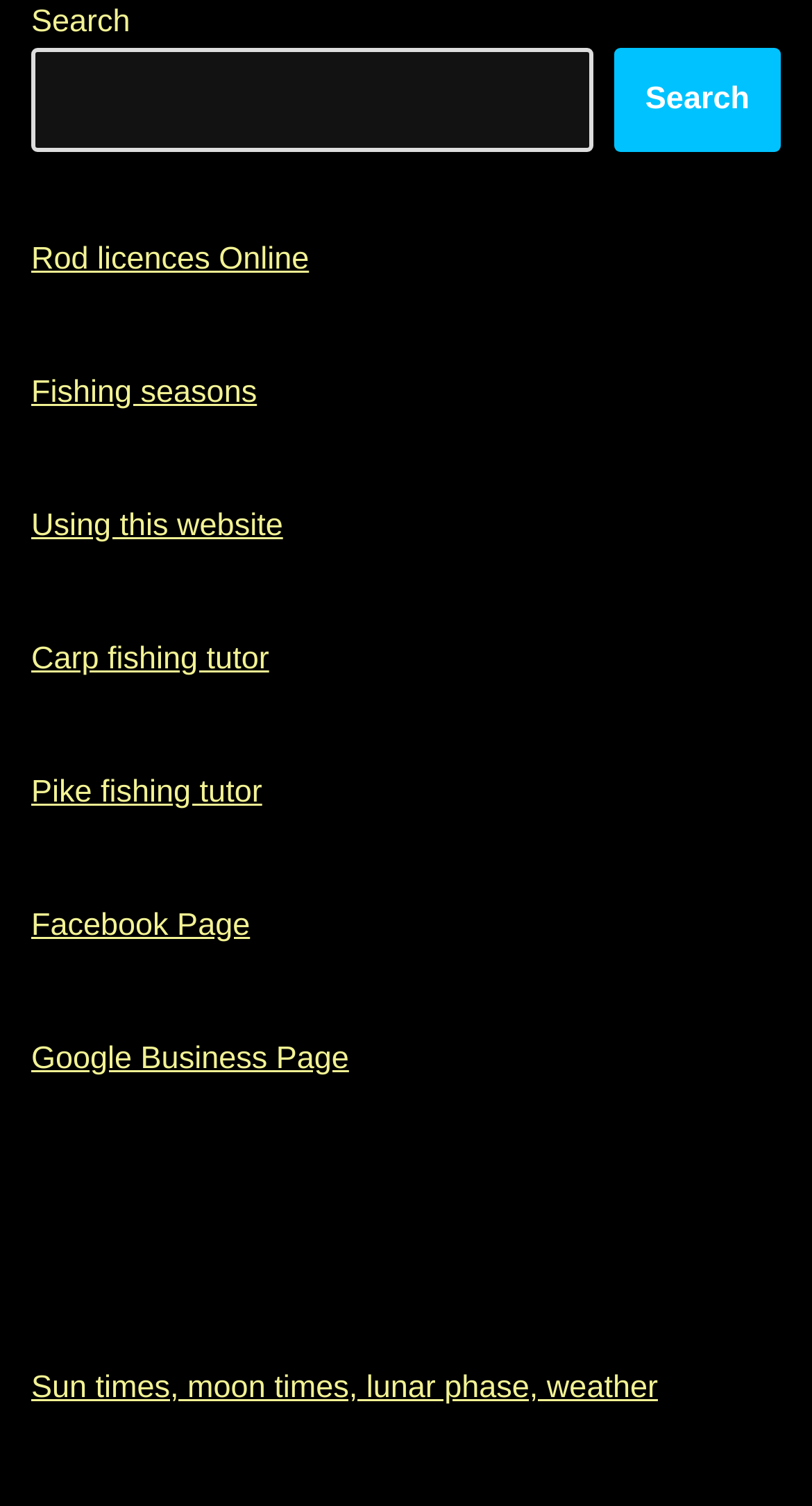Pinpoint the bounding box coordinates of the element that must be clicked to accomplish the following instruction: "View sun times and weather". The coordinates should be in the format of four float numbers between 0 and 1, i.e., [left, top, right, bottom].

[0.038, 0.91, 0.81, 0.933]